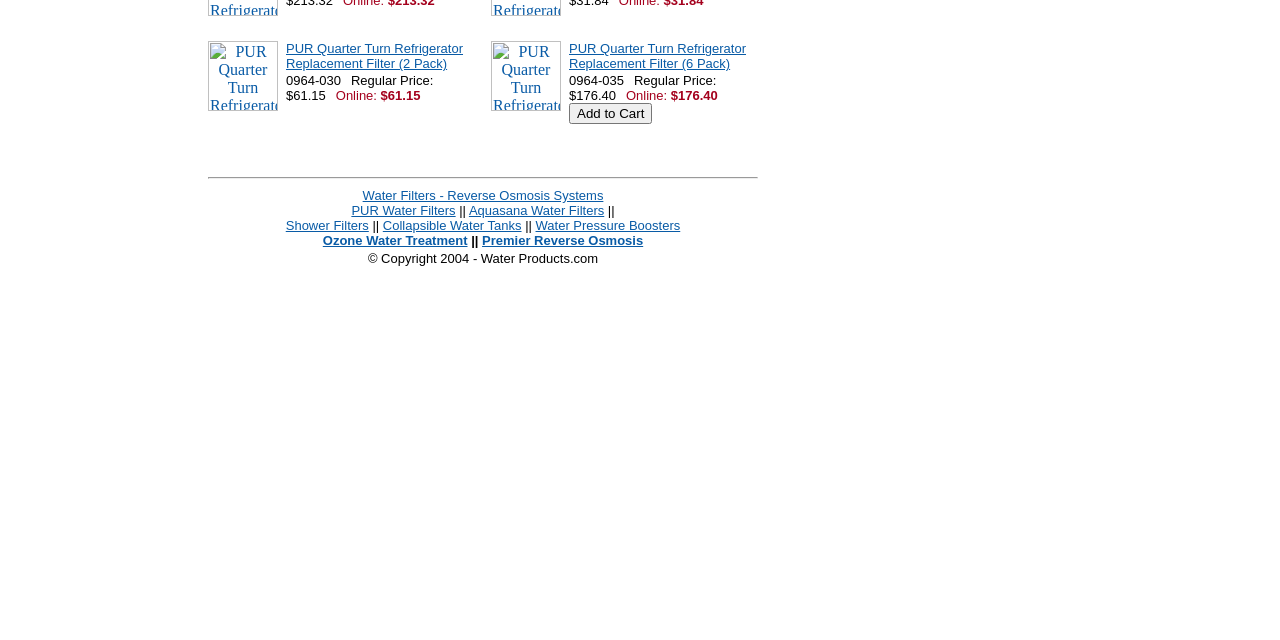Bounding box coordinates are specified in the format (top-left x, top-left y, bottom-right x, bottom-right y). All values are floating point numbers bounded between 0 and 1. Please provide the bounding box coordinate of the region this sentence describes: PUR Water Filters

[0.275, 0.317, 0.356, 0.341]